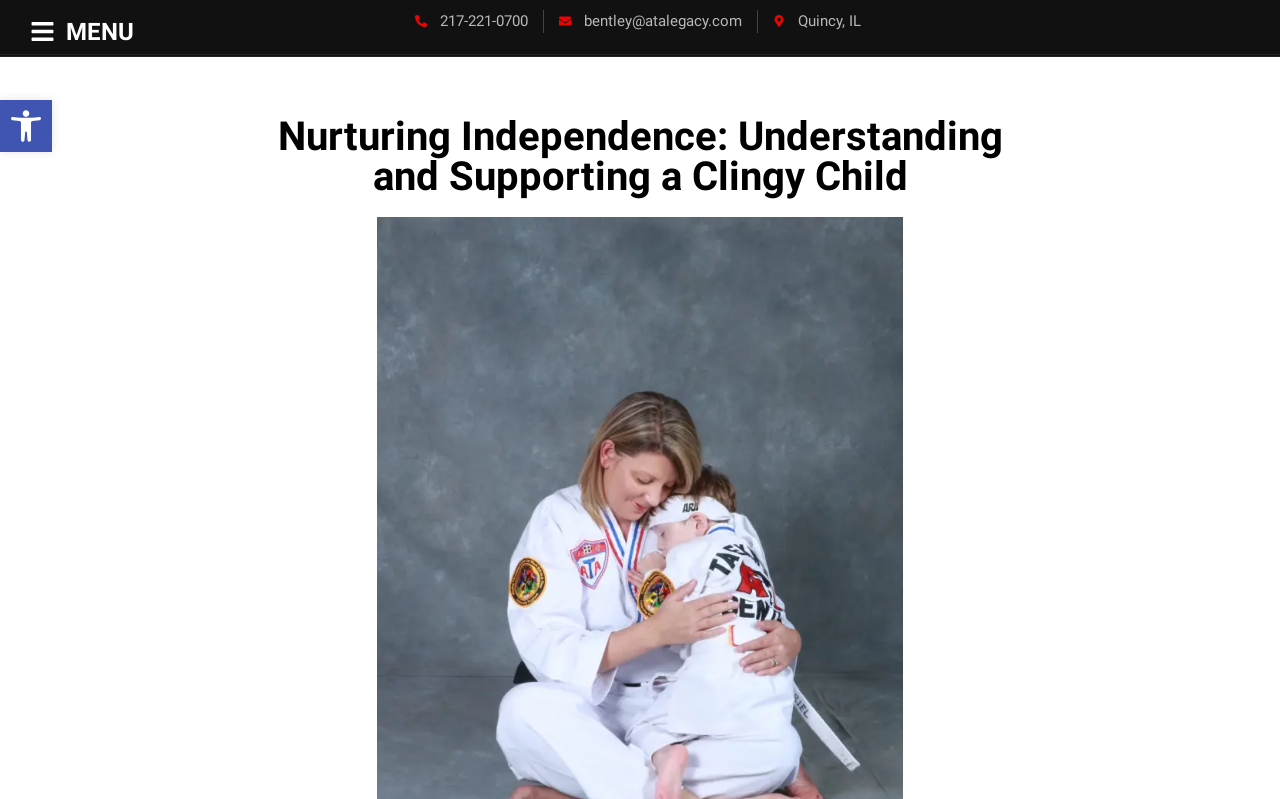Based on the provided description, "Open toolbar Accessibility Tools", find the bounding box of the corresponding UI element in the screenshot.

[0.0, 0.125, 0.041, 0.19]